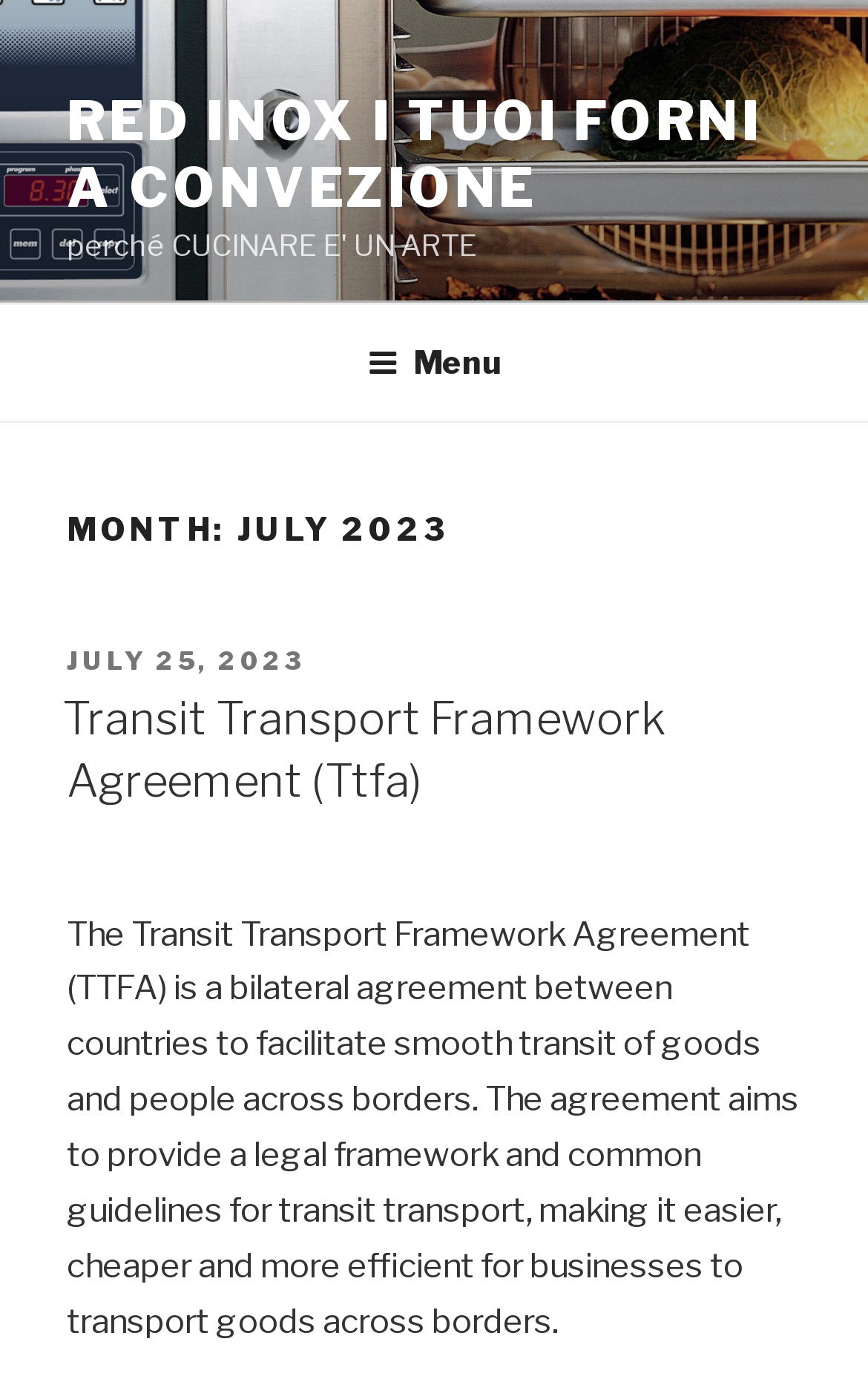Generate the text content of the main headline of the webpage.

MONTH: JULY 2023